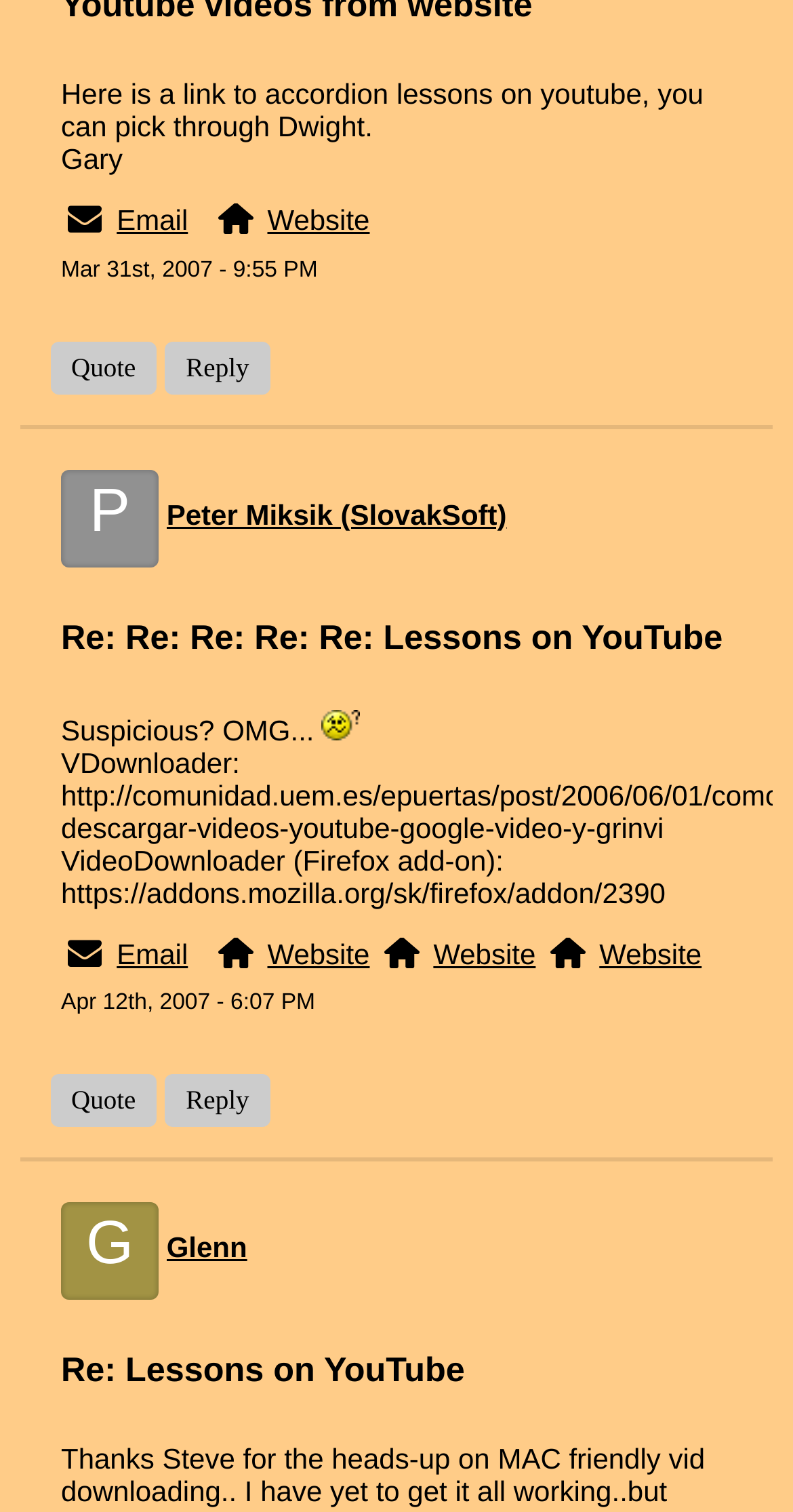How many links are there in the webpage?
Give a one-word or short phrase answer based on the image.

9